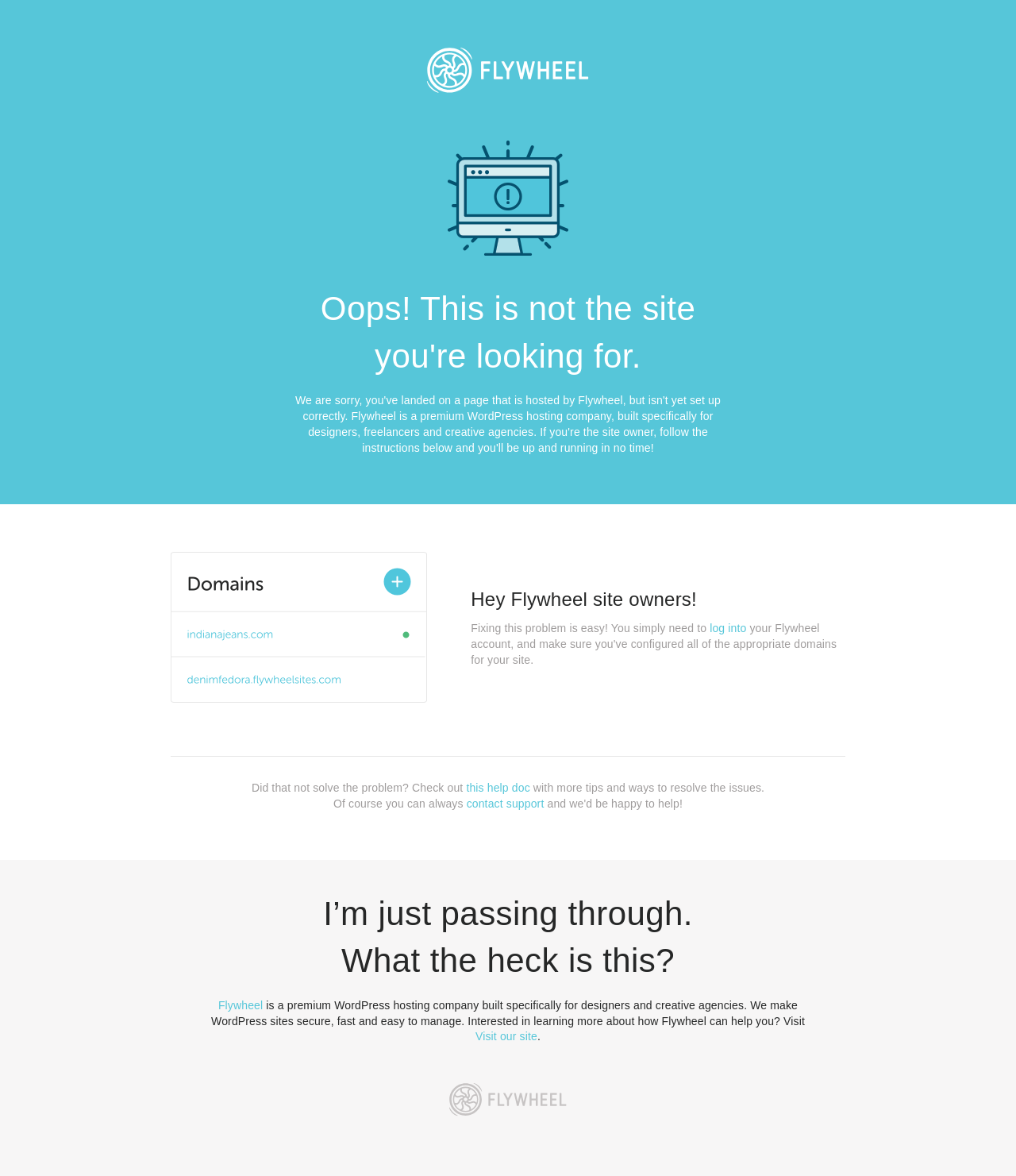What is the orientation of the separator?
Look at the image and answer the question using a single word or phrase.

Horizontal